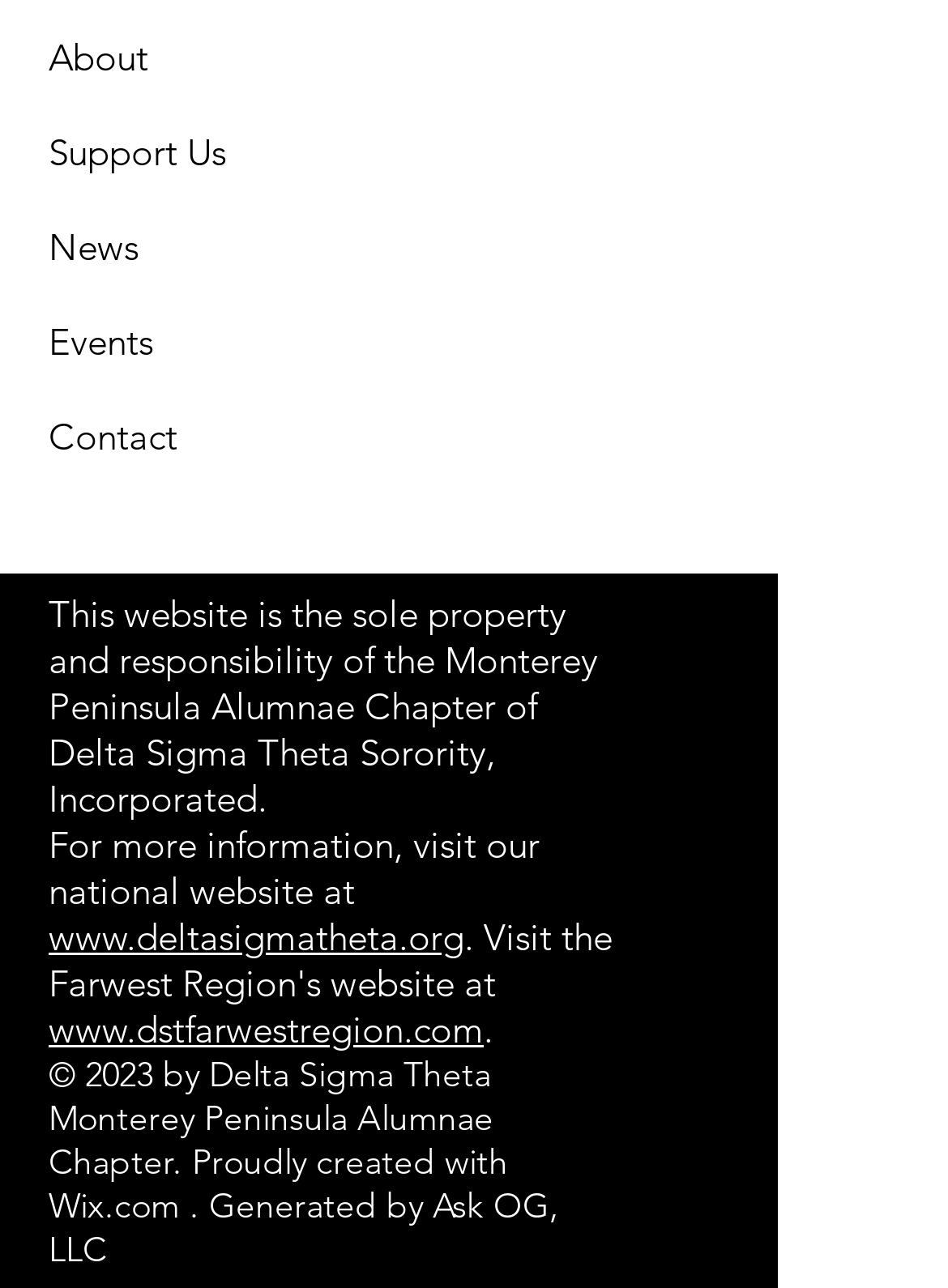Identify the bounding box coordinates of the area that should be clicked in order to complete the given instruction: "Contact us". The bounding box coordinates should be four float numbers between 0 and 1, i.e., [left, top, right, bottom].

[0.051, 0.321, 0.187, 0.357]